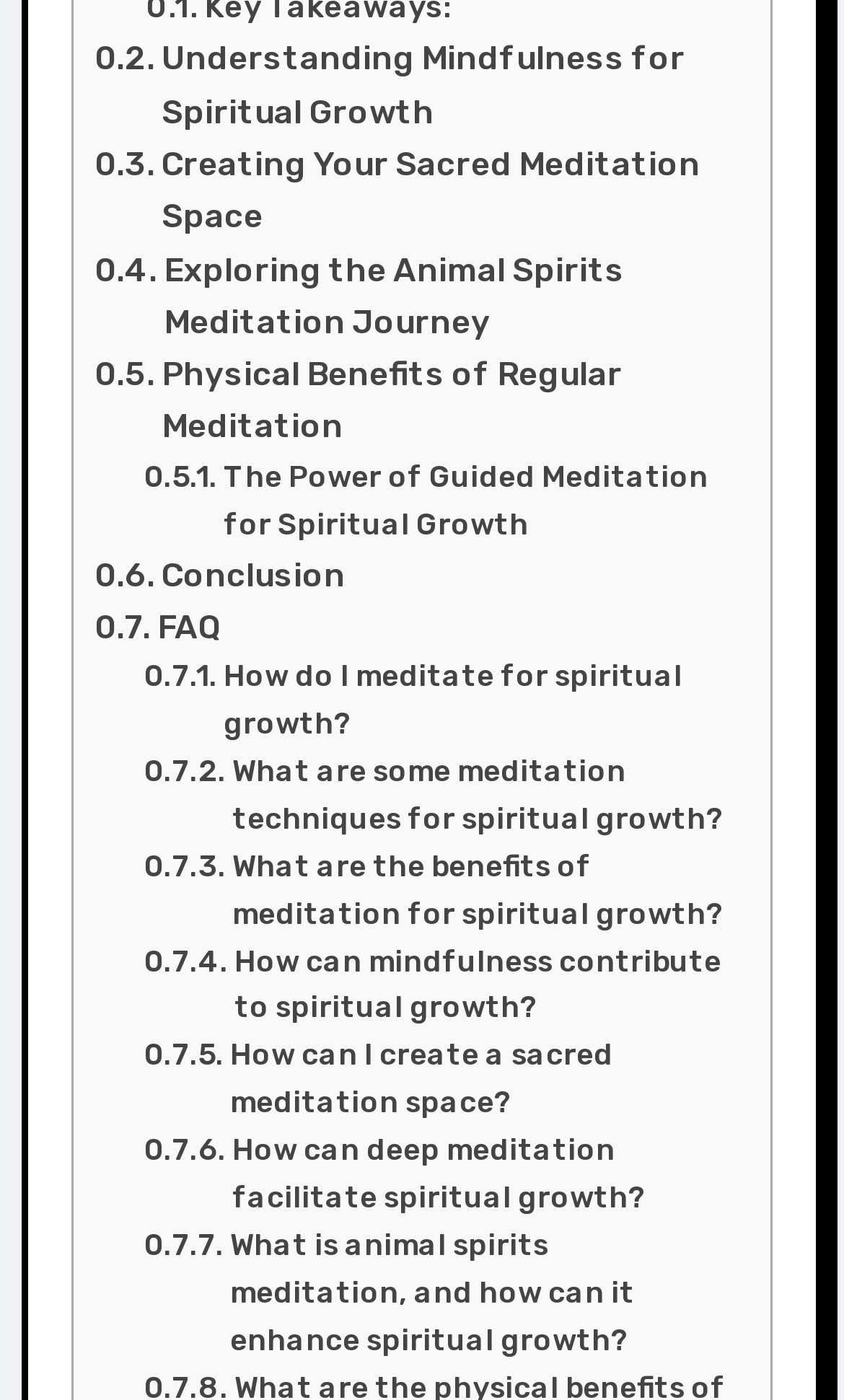Answer in one word or a short phrase: 
How many links are on this webpage?

15